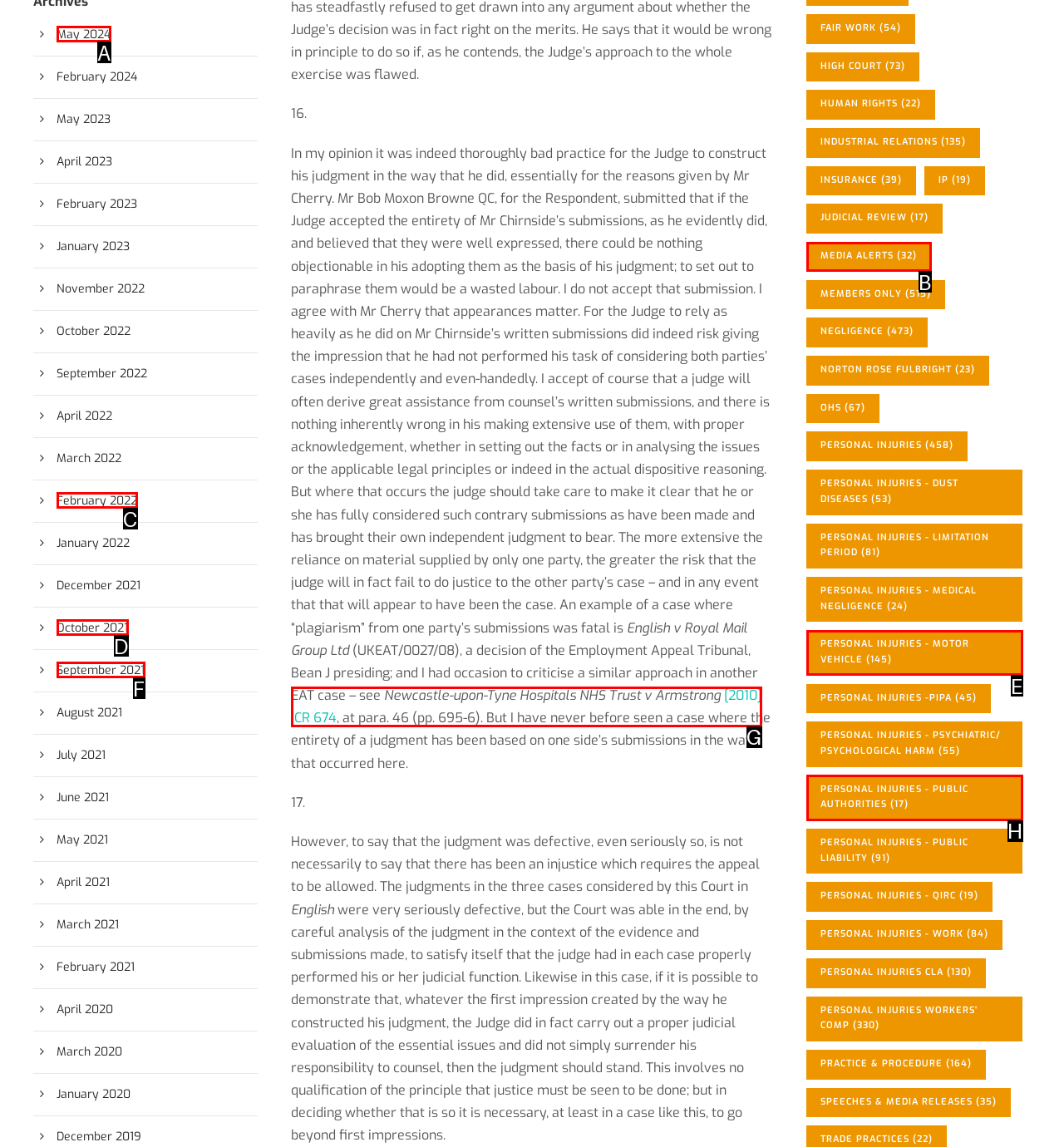Select the option that aligns with the description: Media alerts (32)
Respond with the letter of the correct choice from the given options.

B